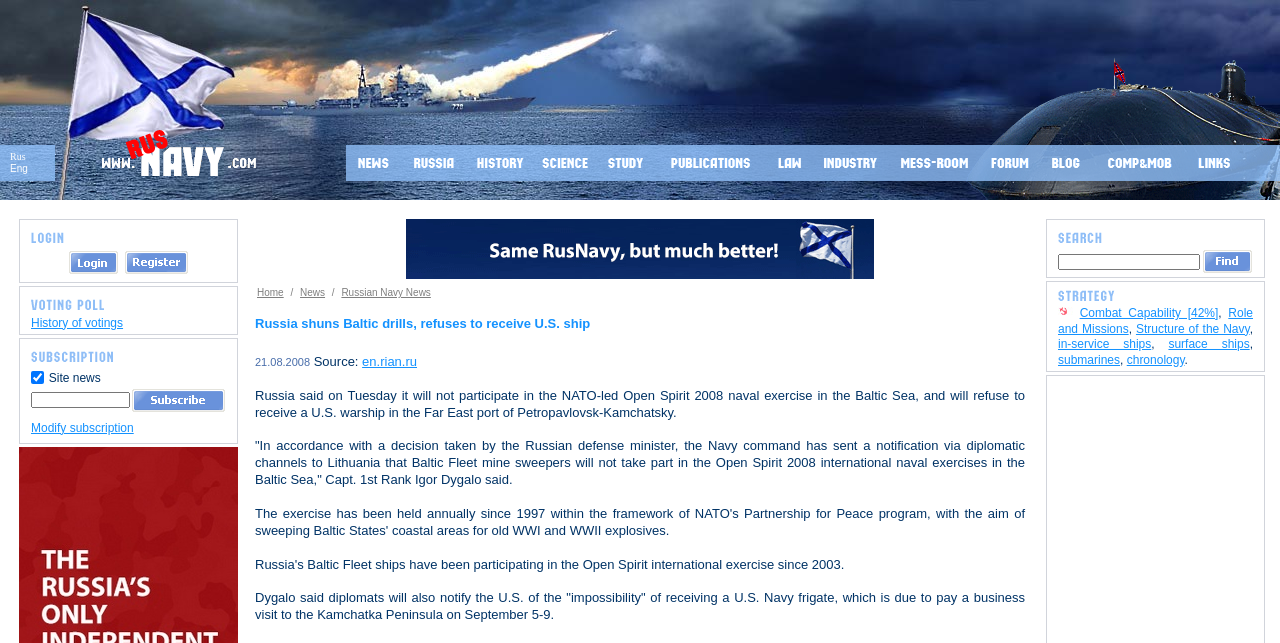Locate the bounding box coordinates of the clickable region necessary to complete the following instruction: "Search for something". Provide the coordinates in the format of four float numbers between 0 and 1, i.e., [left, top, right, bottom].

[0.827, 0.387, 0.979, 0.426]